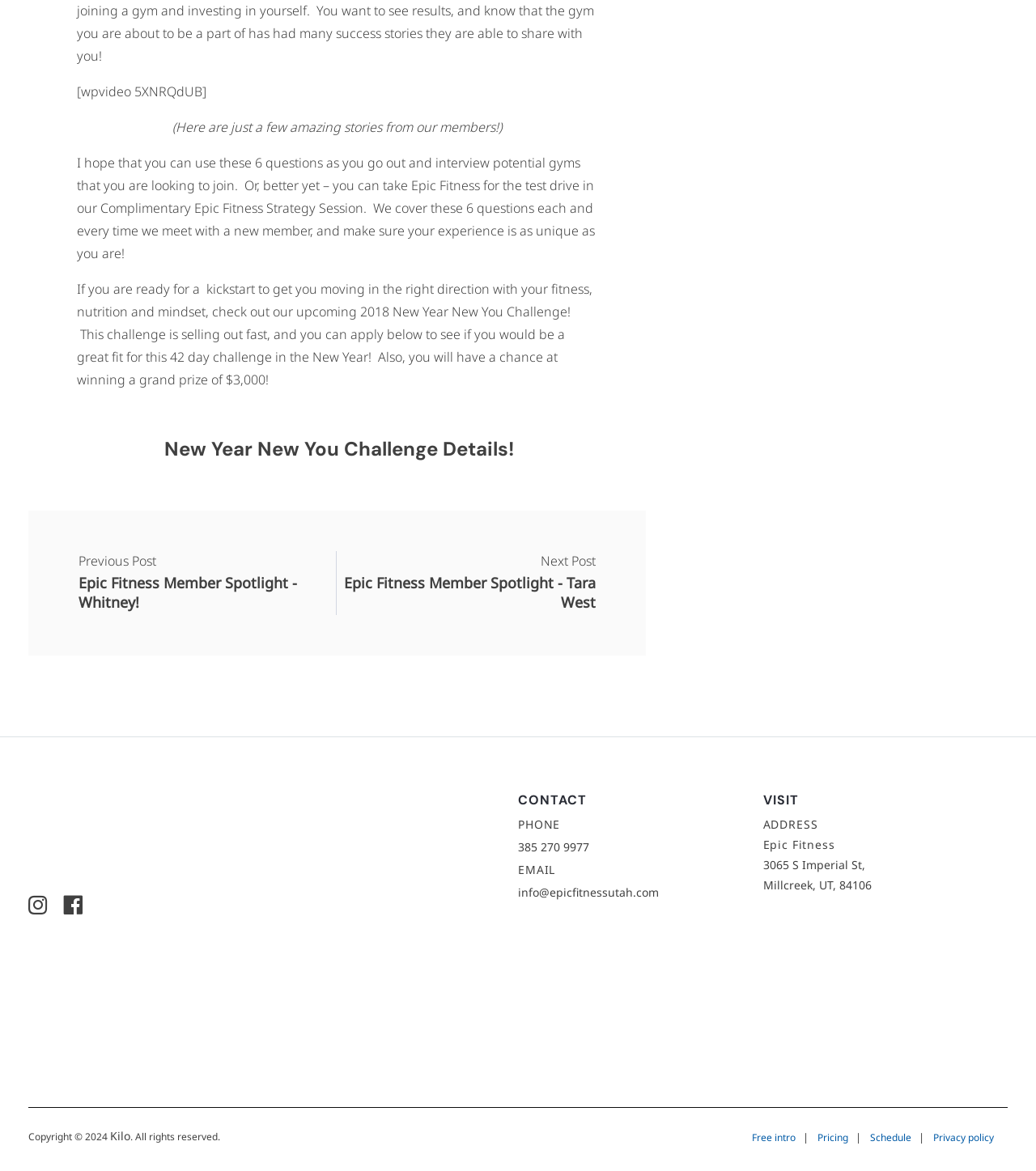Answer the question in a single word or phrase:
What is the address of Epic Fitness?

3065 S Imperial St, Millcreek, UT, 84106